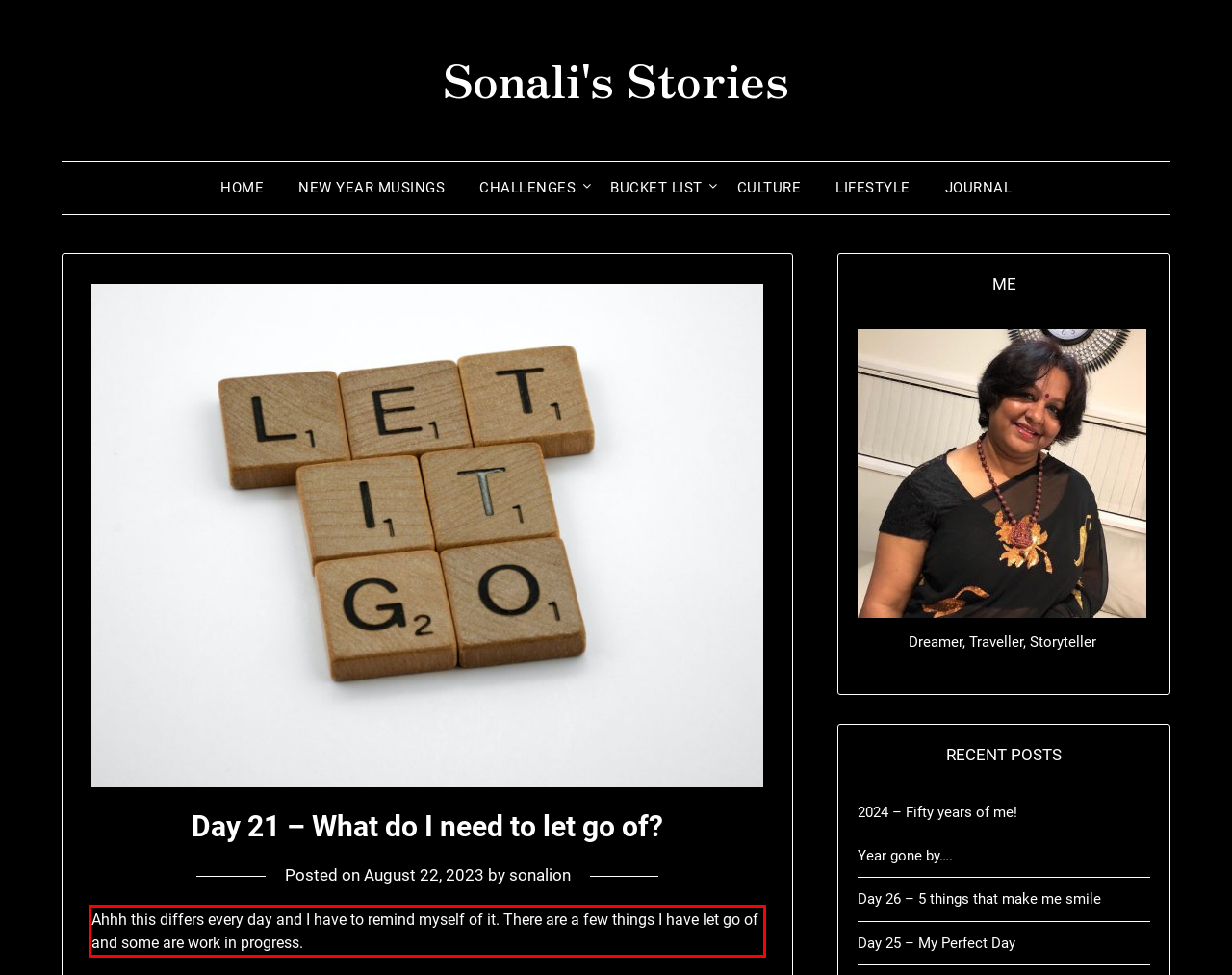Given a screenshot of a webpage, identify the red bounding box and perform OCR to recognize the text within that box.

Ahhh this differs every day and I have to remind myself of it. There are a few things I have let go of and some are work in progress.